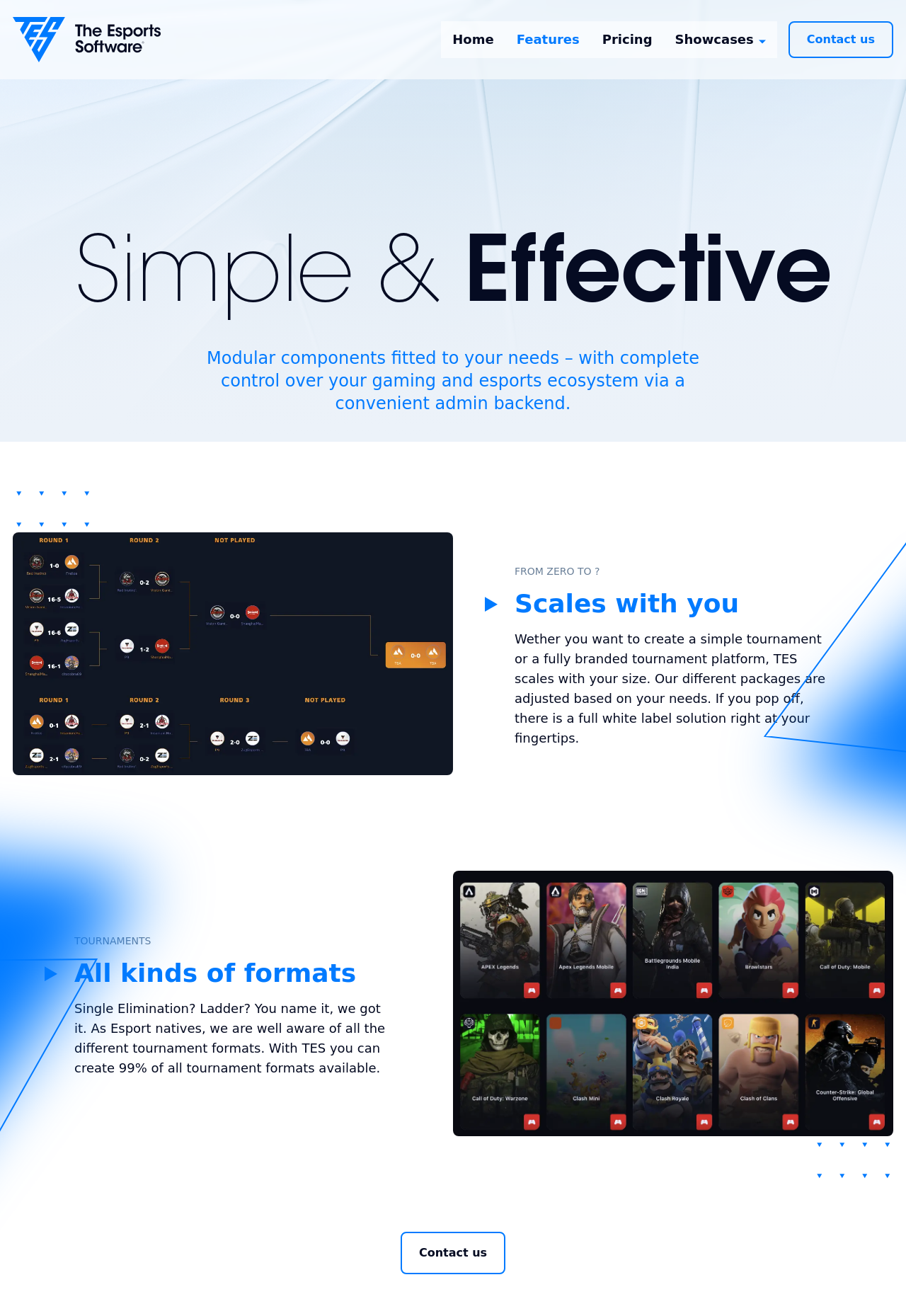What is the purpose of the admin backend mentioned on the webpage? Using the information from the screenshot, answer with a single word or phrase.

Control over gaming and esports ecosystem